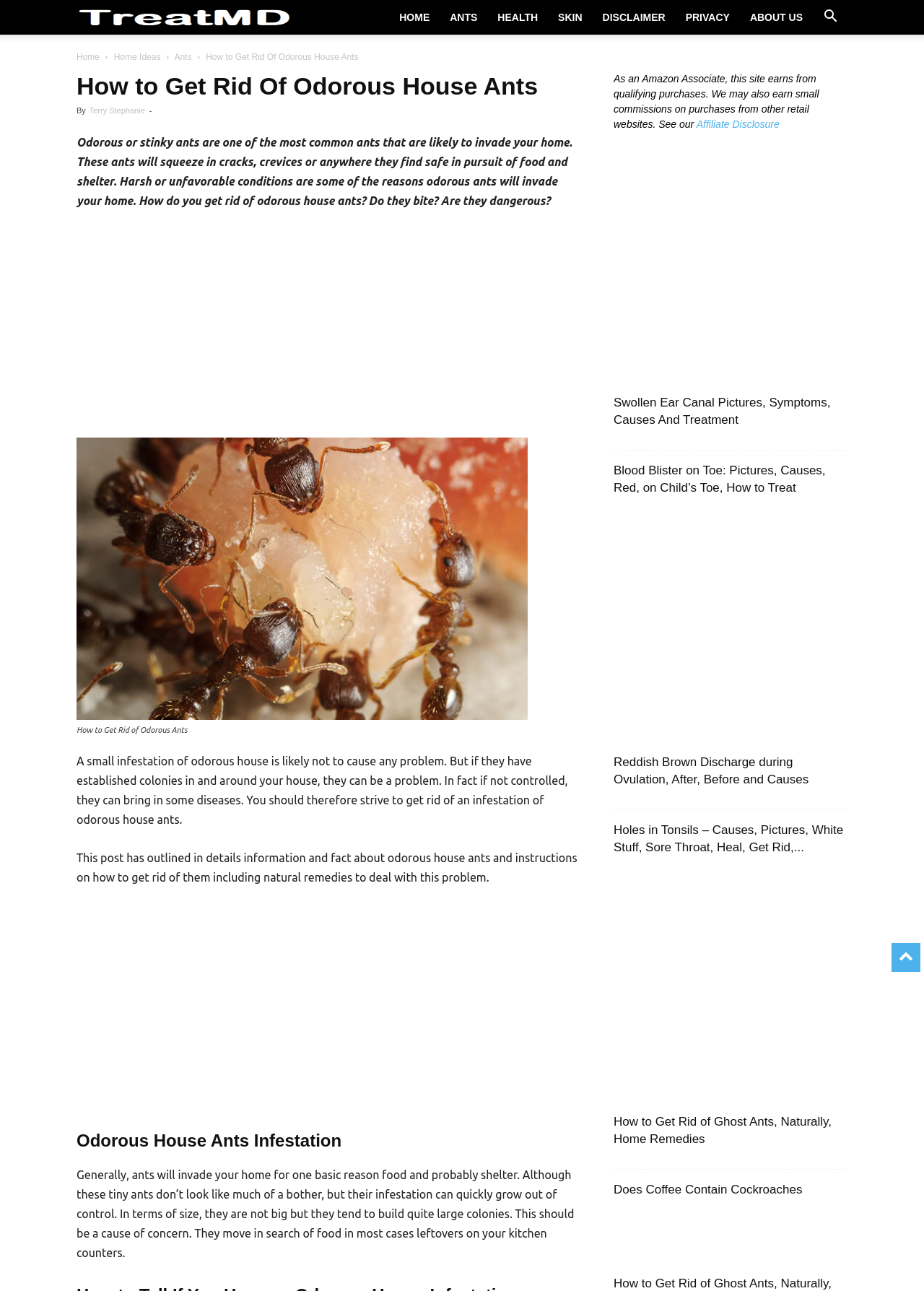Extract the bounding box coordinates for the UI element described by the text: "Disclaimer". The coordinates should be in the form of [left, top, right, bottom] with values between 0 and 1.

[0.641, 0.0, 0.731, 0.027]